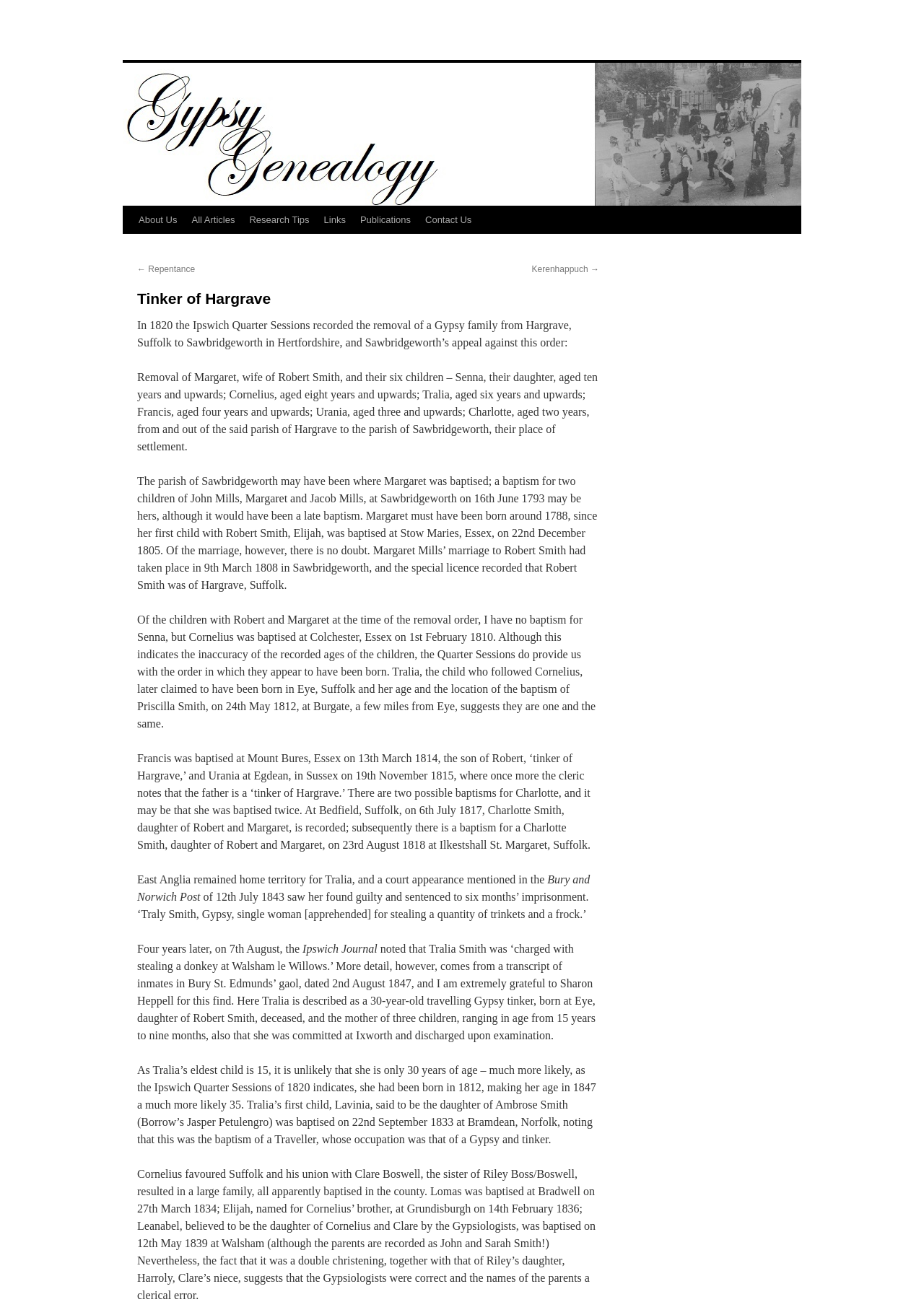Identify the bounding box for the described UI element: "Kerenhappuch →".

[0.575, 0.201, 0.648, 0.209]